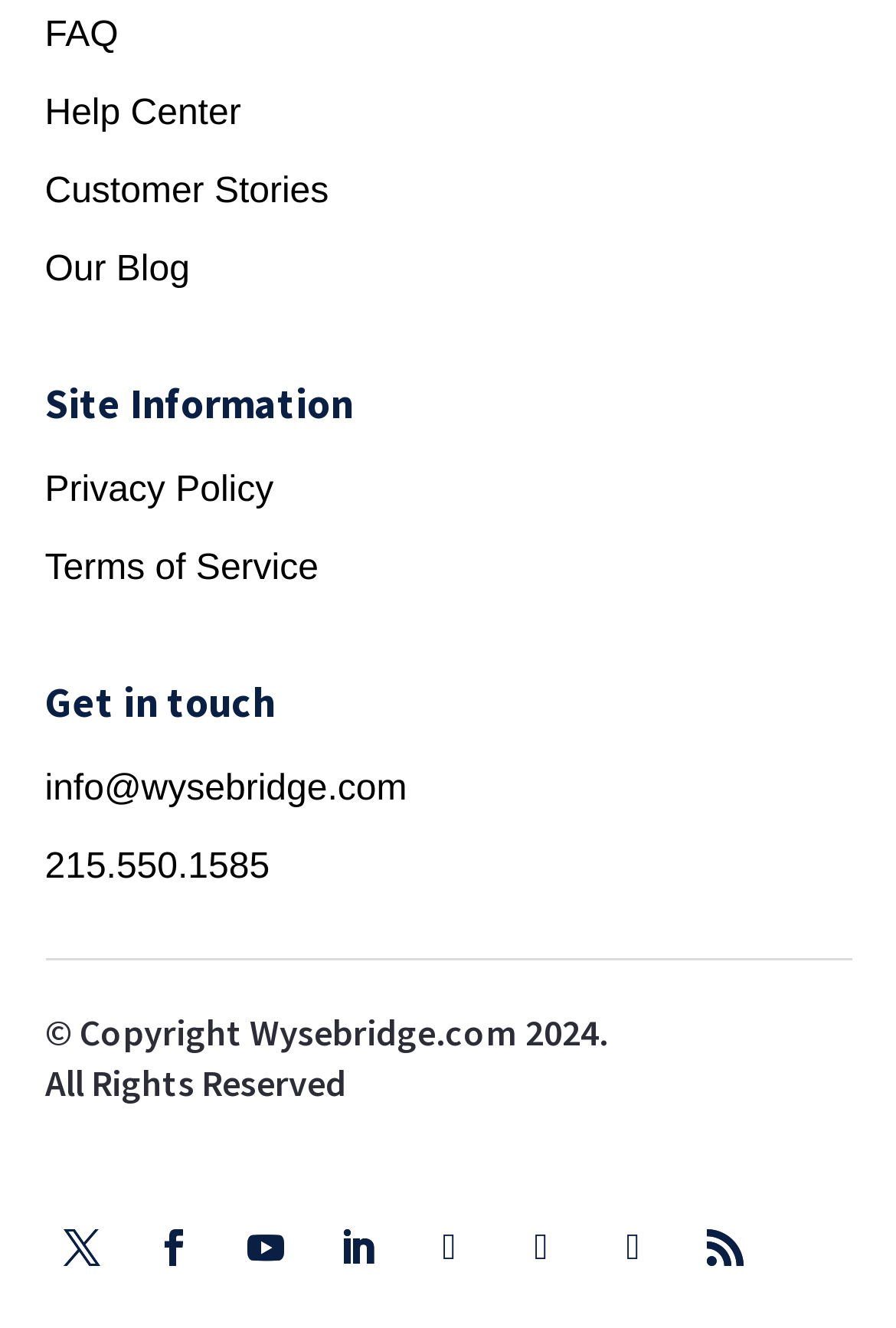Predict the bounding box coordinates of the UI element that matches this description: "Terms of Service". The coordinates should be in the format [left, top, right, bottom] with each value between 0 and 1.

[0.05, 0.414, 0.355, 0.443]